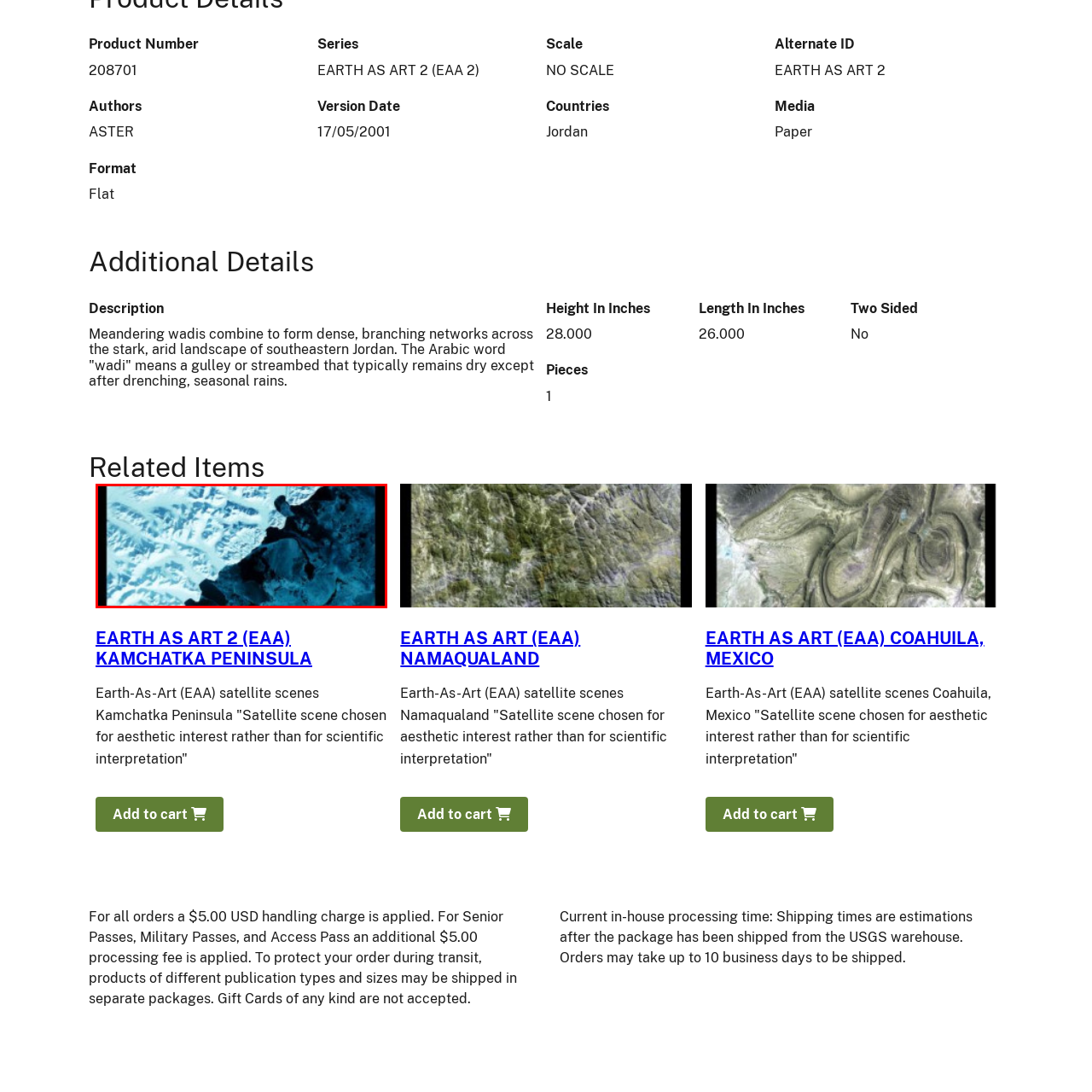Observe the section highlighted in yellow, What is the unique perspective from which the image is captured? 
Please respond using a single word or phrase.

Aerial perspective